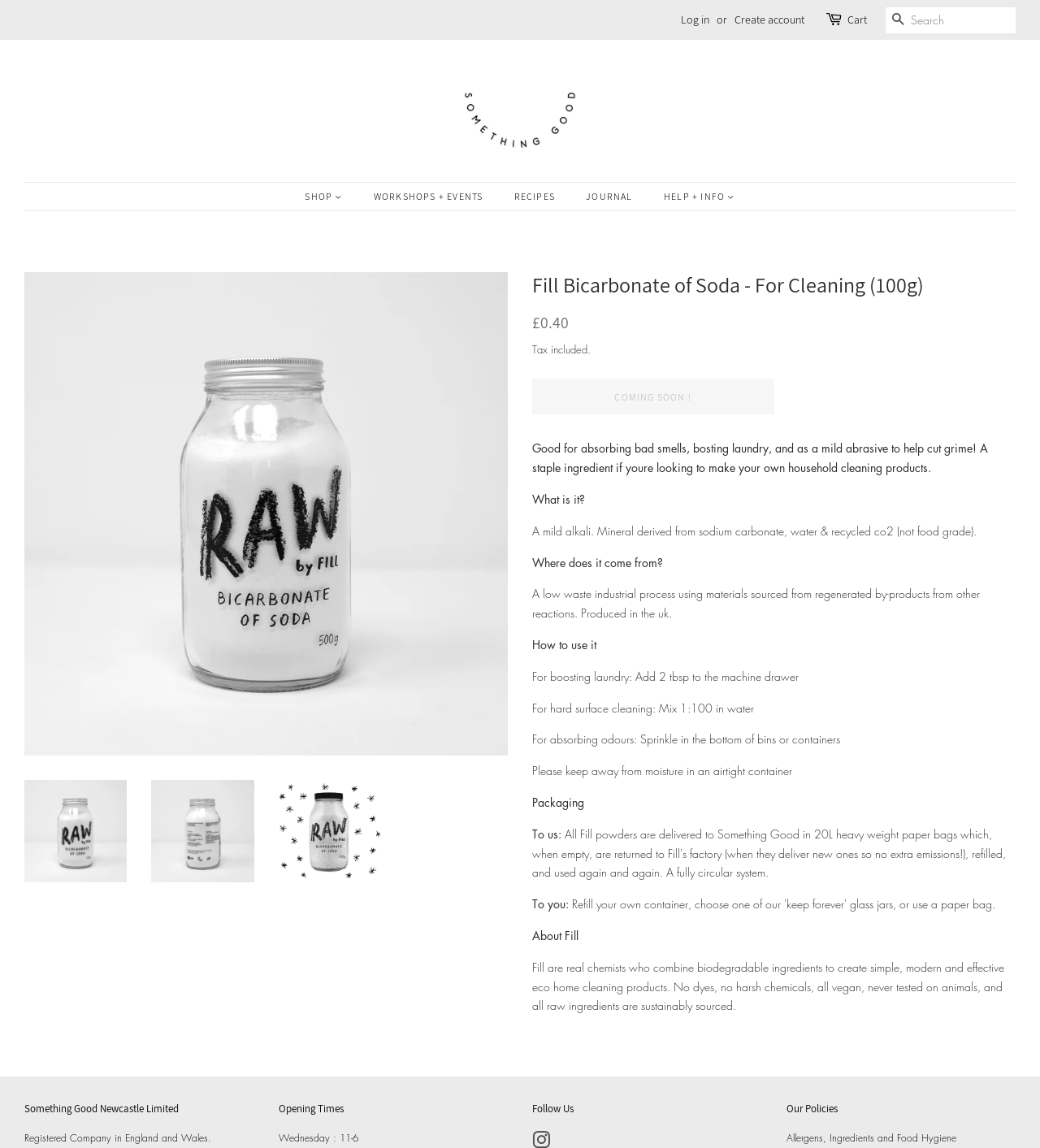Specify the bounding box coordinates of the area to click in order to execute this command: 'log in'. The coordinates should consist of four float numbers ranging from 0 to 1, and should be formatted as [left, top, right, bottom].

[0.655, 0.01, 0.682, 0.023]